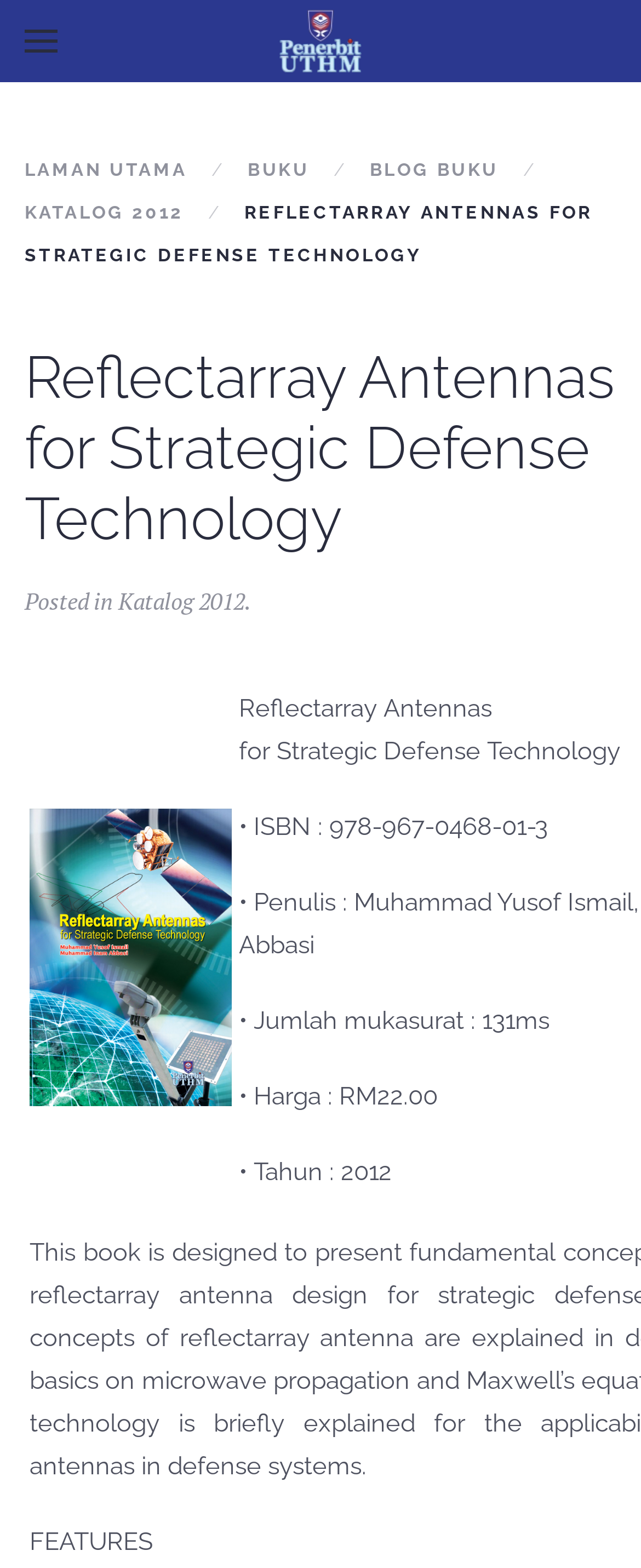Identify the bounding box for the UI element specified in this description: "Buku". The coordinates must be four float numbers between 0 and 1, formatted as [left, top, right, bottom].

[0.397, 0.102, 0.492, 0.115]